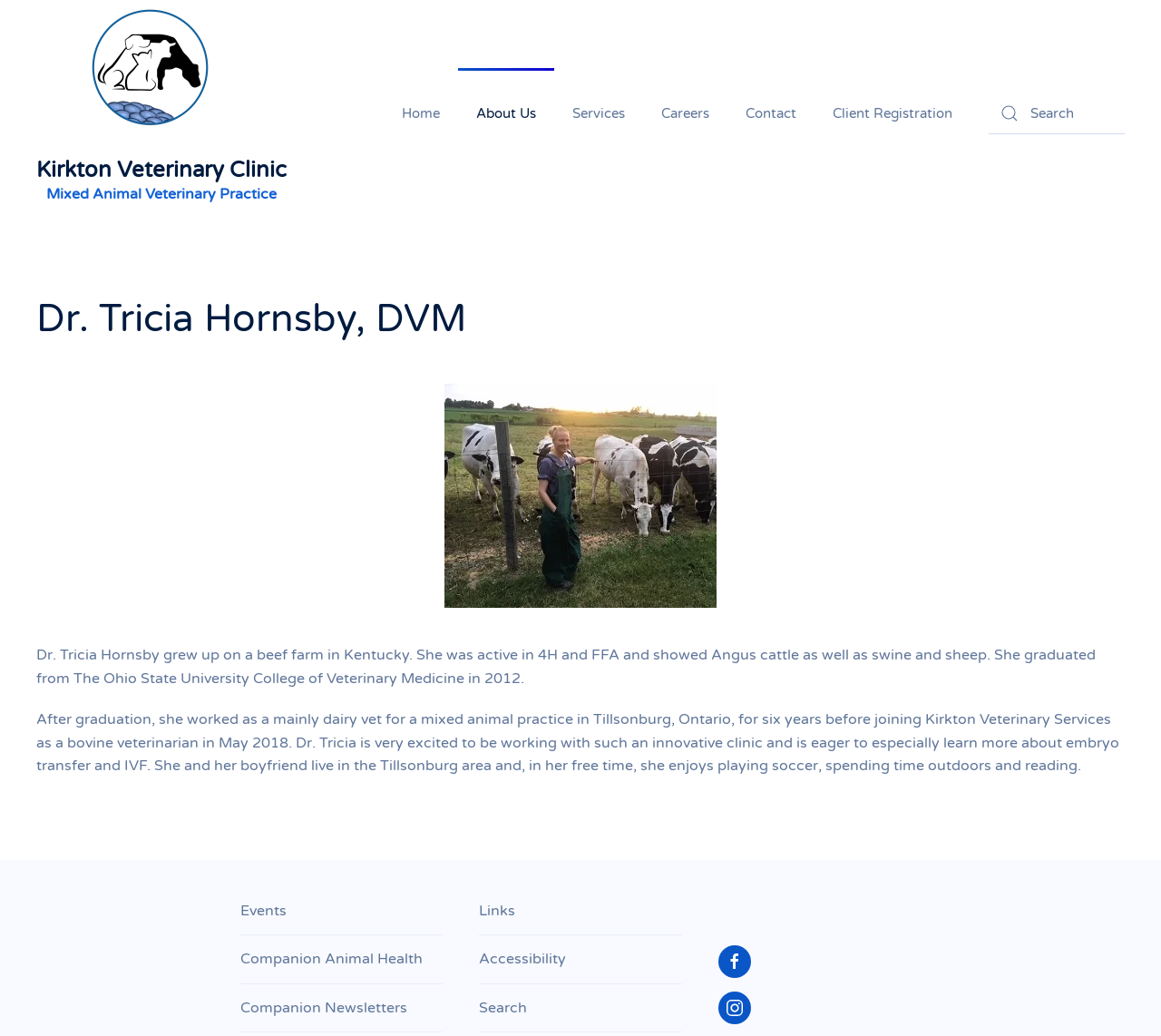Pinpoint the bounding box coordinates of the clickable element to carry out the following instruction: "Read more about Dr. Tricia Hornsby."

[0.031, 0.28, 0.969, 0.335]